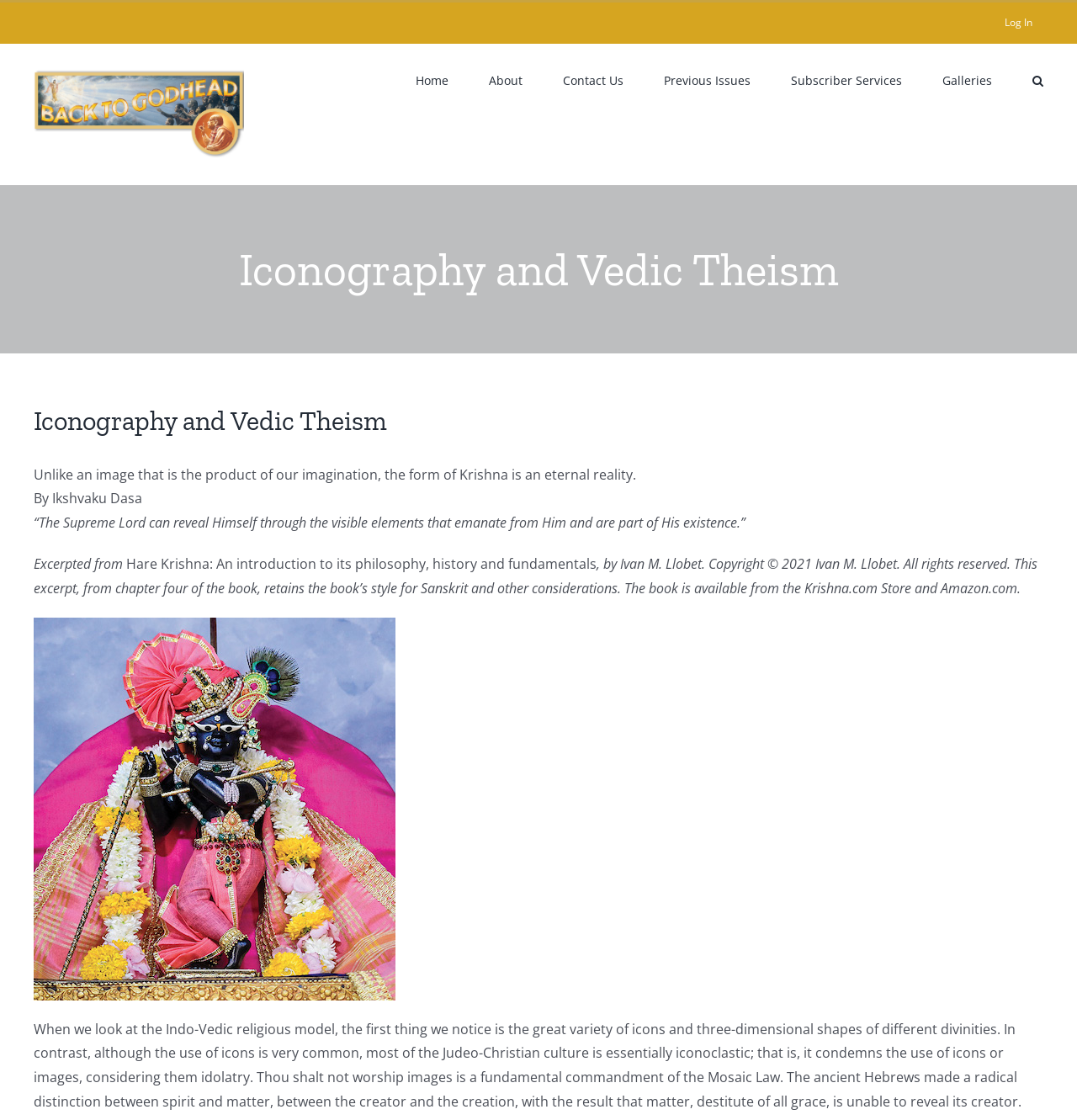Please identify the bounding box coordinates of the area that needs to be clicked to fulfill the following instruction: "View the 'Back to Godhead Logo'."

[0.031, 0.062, 0.227, 0.141]